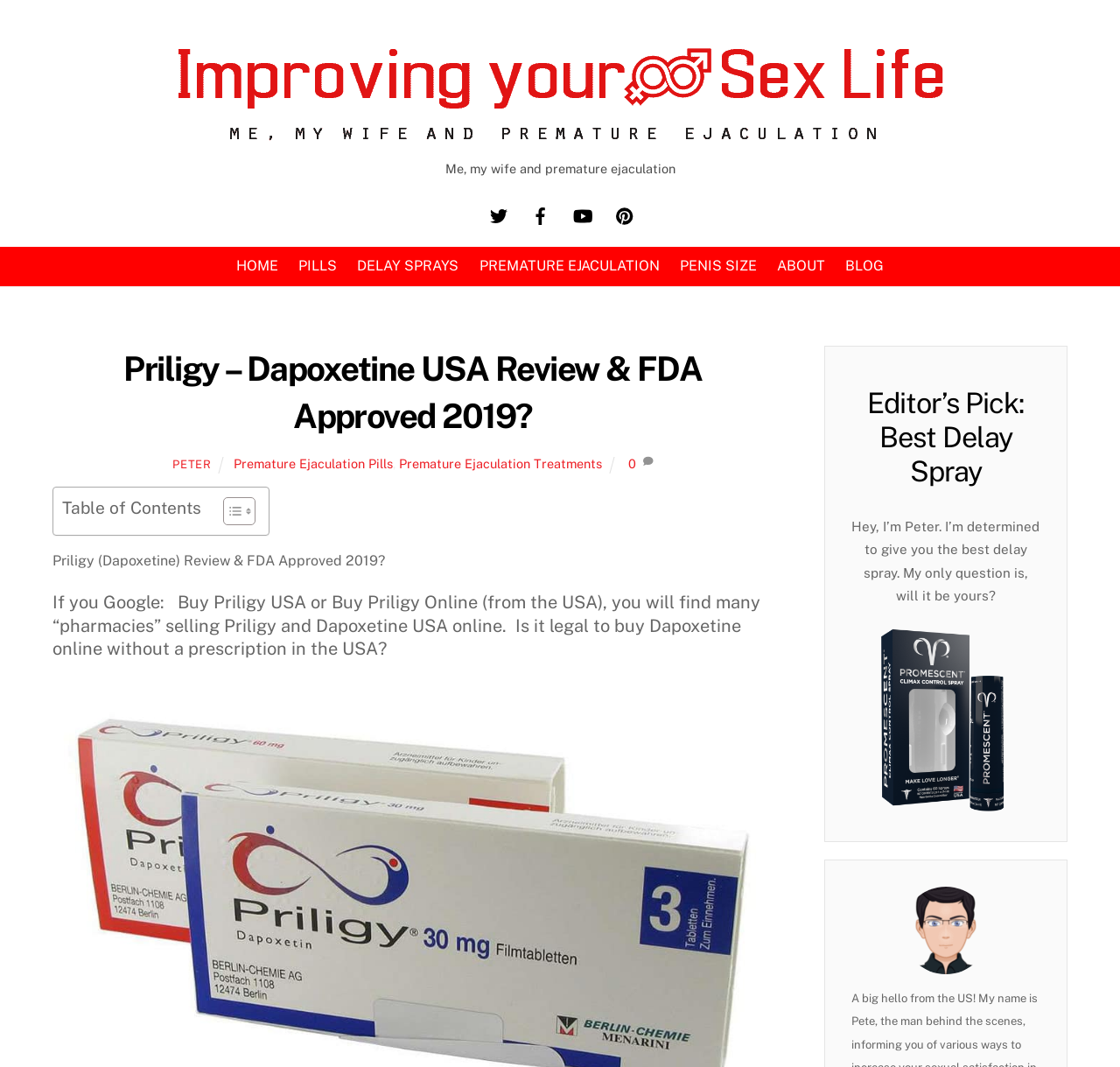Locate the bounding box coordinates for the element described below: "Peter". The coordinates must be four float values between 0 and 1, formatted as [left, top, right, bottom].

[0.154, 0.429, 0.189, 0.441]